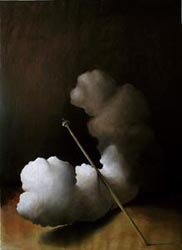Provide a rich and detailed narrative of the image.

The image depicts a surreal and contemplative scene featuring a cloud-like formation rendered in soft, ethereal tones. This artwork, which aligns with the themes explored in the interview with Martin Jonsson, showcases his focus on clouds as subjects of intrigue in his surrealistic style. A slender, straight object intersects the composition, subtly directing the viewer's gaze and adding a sense of dimensionality to the otherwise fluid and airy cloud forms. The interplay of light and shadow invites viewers to reflect on the mystique and beauty of the motifs, culminating in an art piece that embodies Jonsson's artistic philosophy of blending the normal with the extraordinary, echoing his statements about creating a mystic atmosphere in his work.